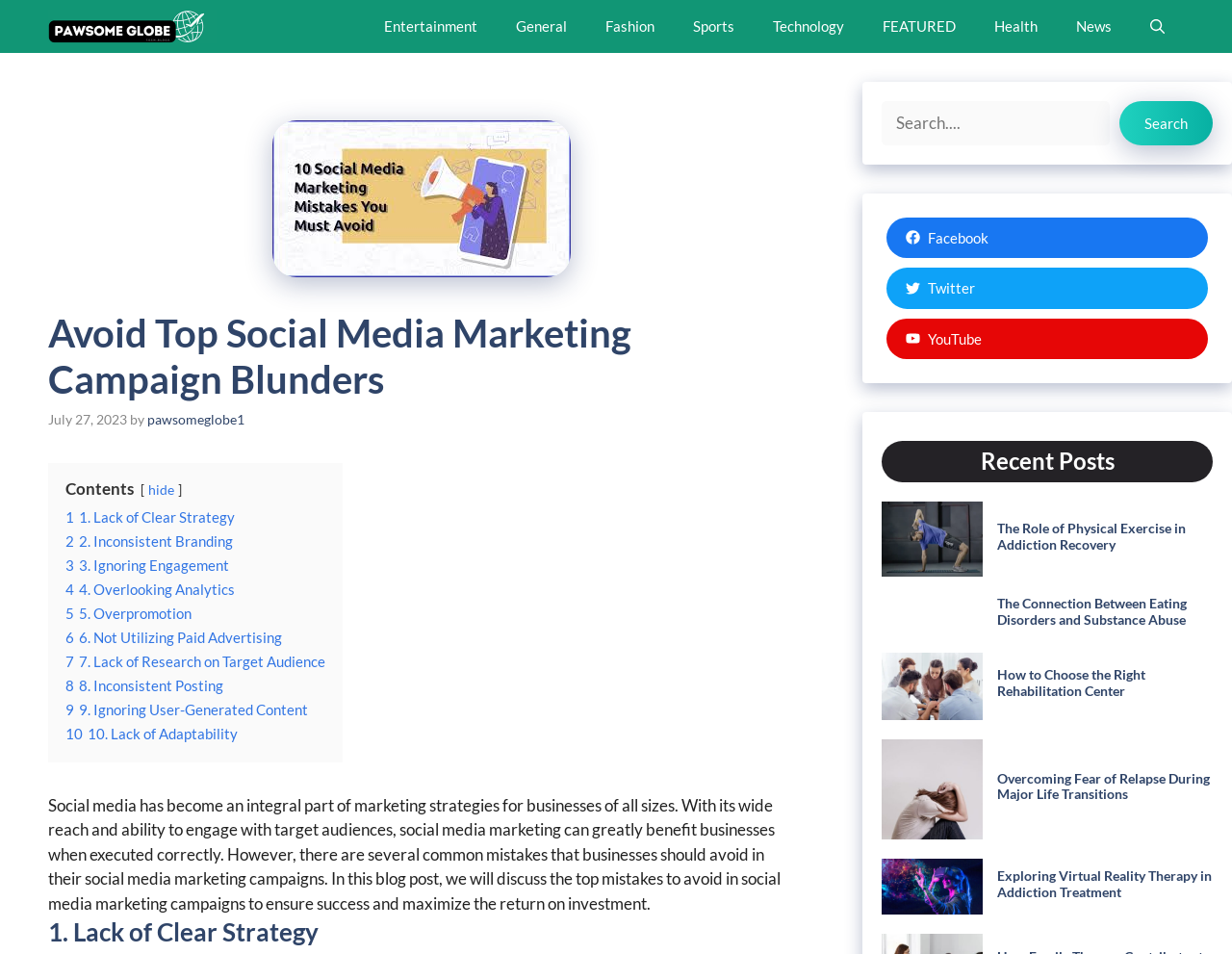What is the purpose of the search box?
Can you offer a detailed and complete answer to this question?

The search box is located in the top-right corner of the webpage, and its purpose is to allow users to search for specific content within the website.